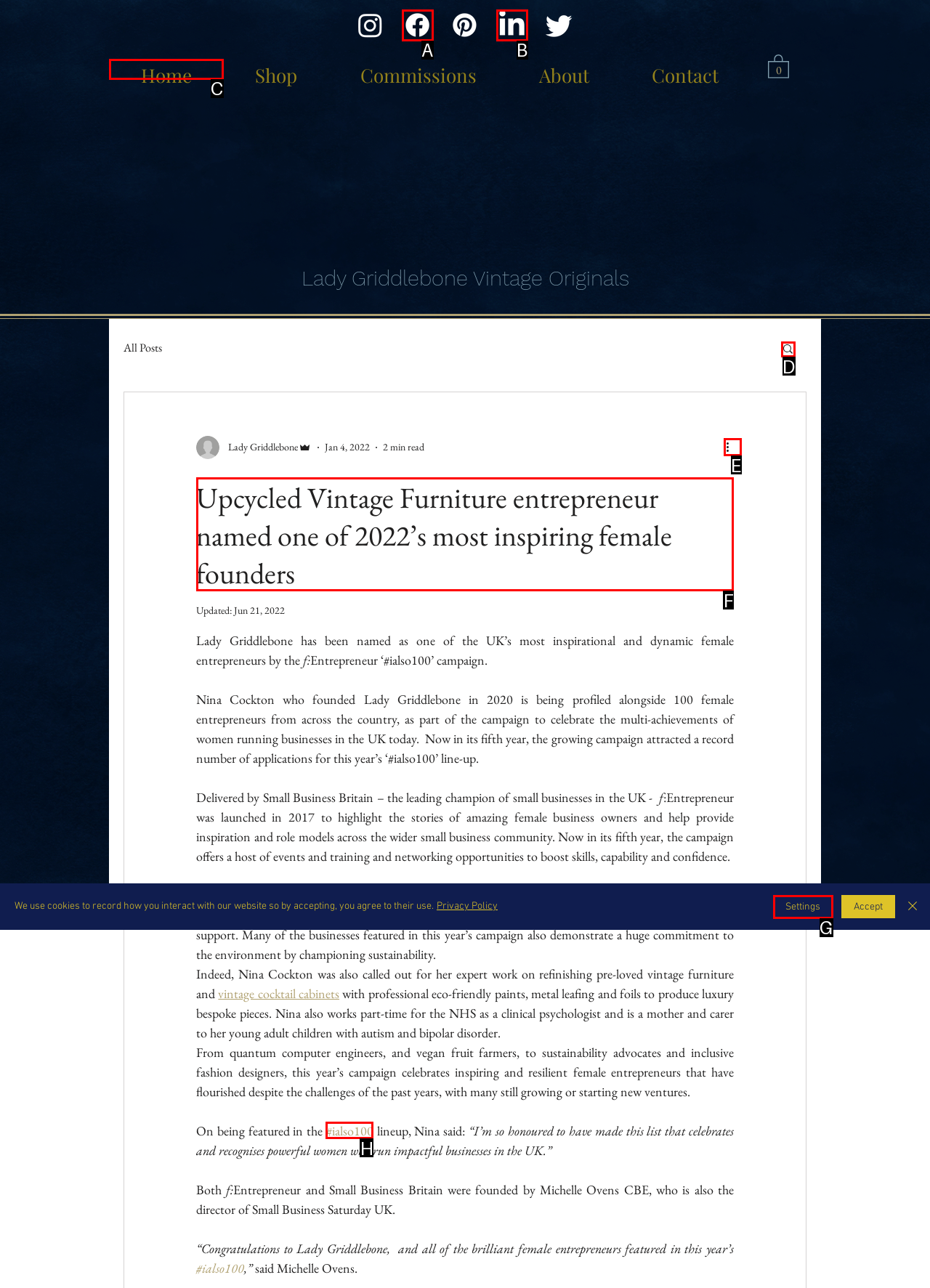Identify the correct choice to execute this task: Read the blog post
Respond with the letter corresponding to the right option from the available choices.

F